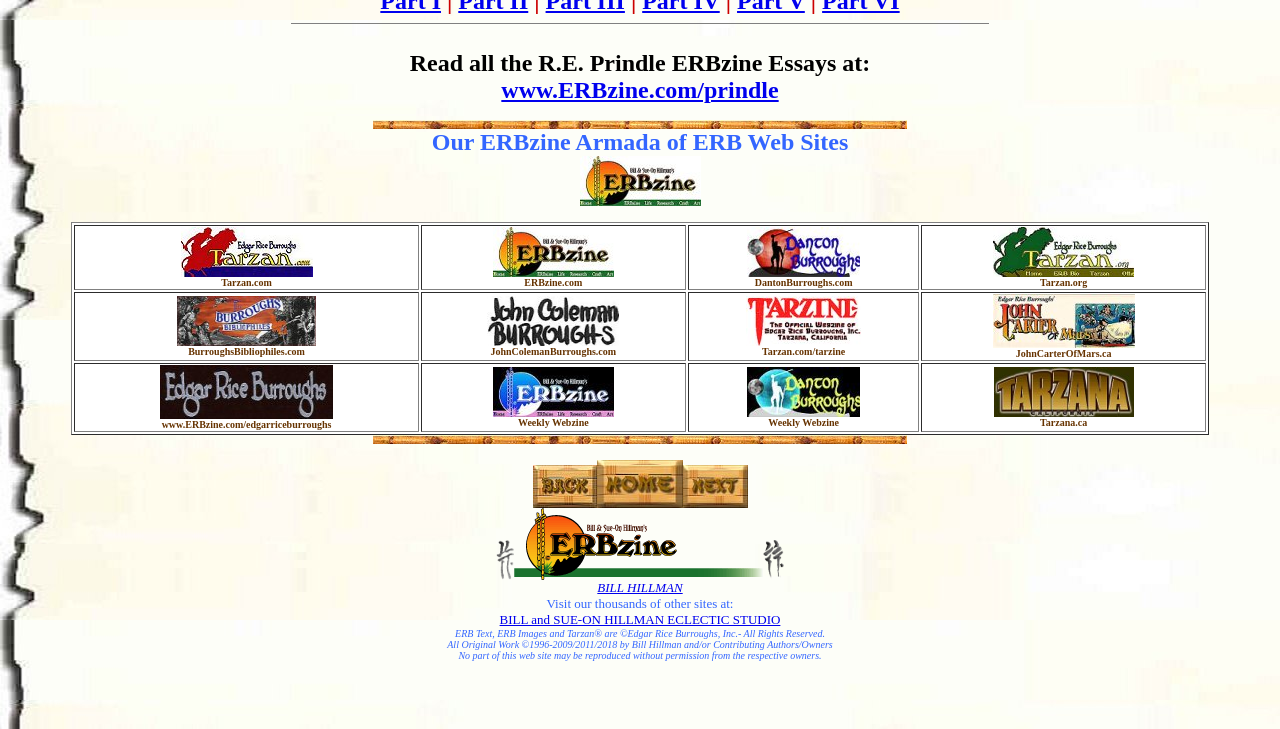Predict the bounding box coordinates of the area that should be clicked to accomplish the following instruction: "Read all the R.E. Prindle ERBzine Essays". The bounding box coordinates should consist of four float numbers between 0 and 1, i.e., [left, top, right, bottom].

[0.392, 0.106, 0.608, 0.141]